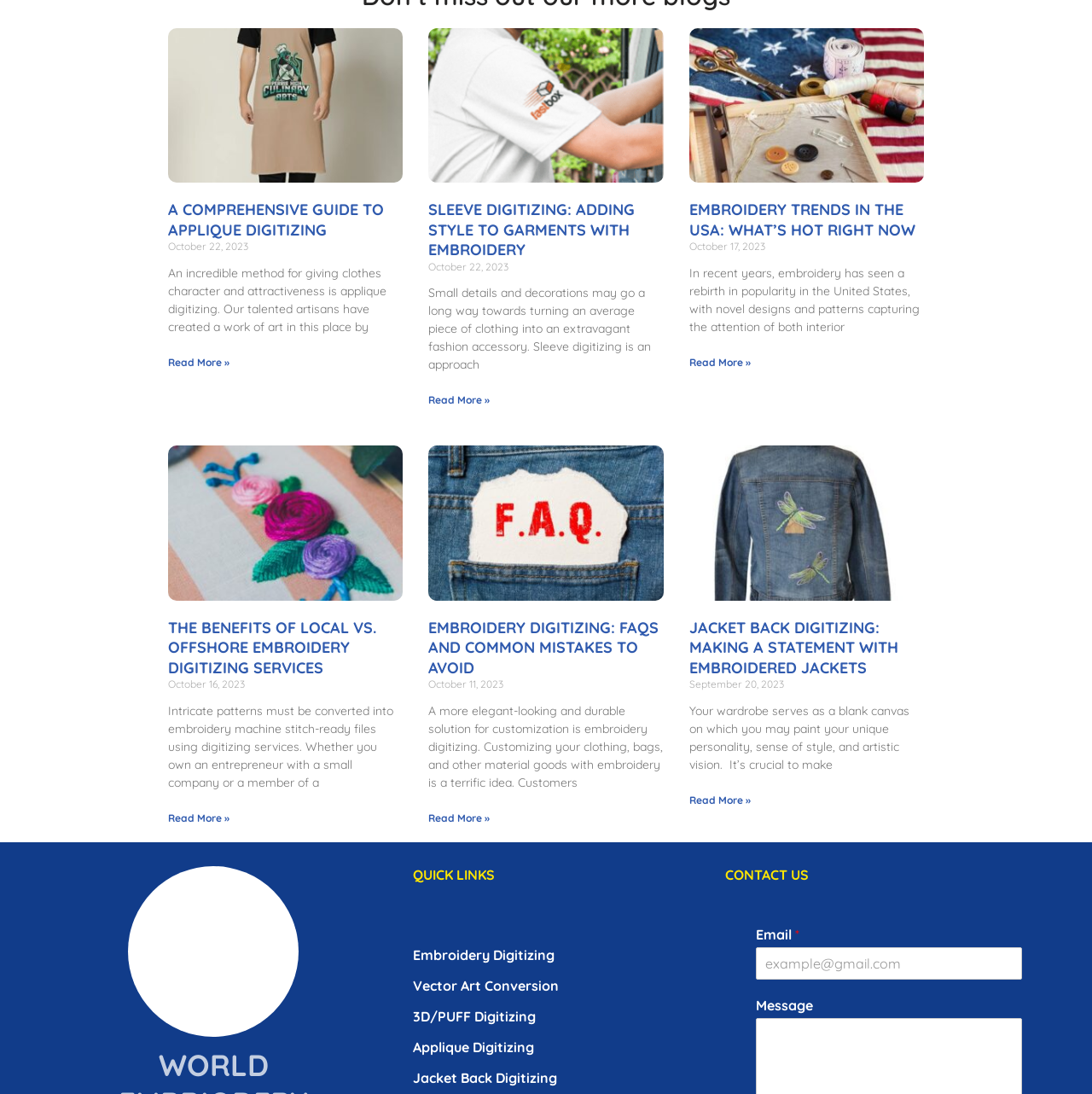What is the significance of the 'October 22, 2023' date? Based on the image, give a response in one word or a short phrase.

Article publication date